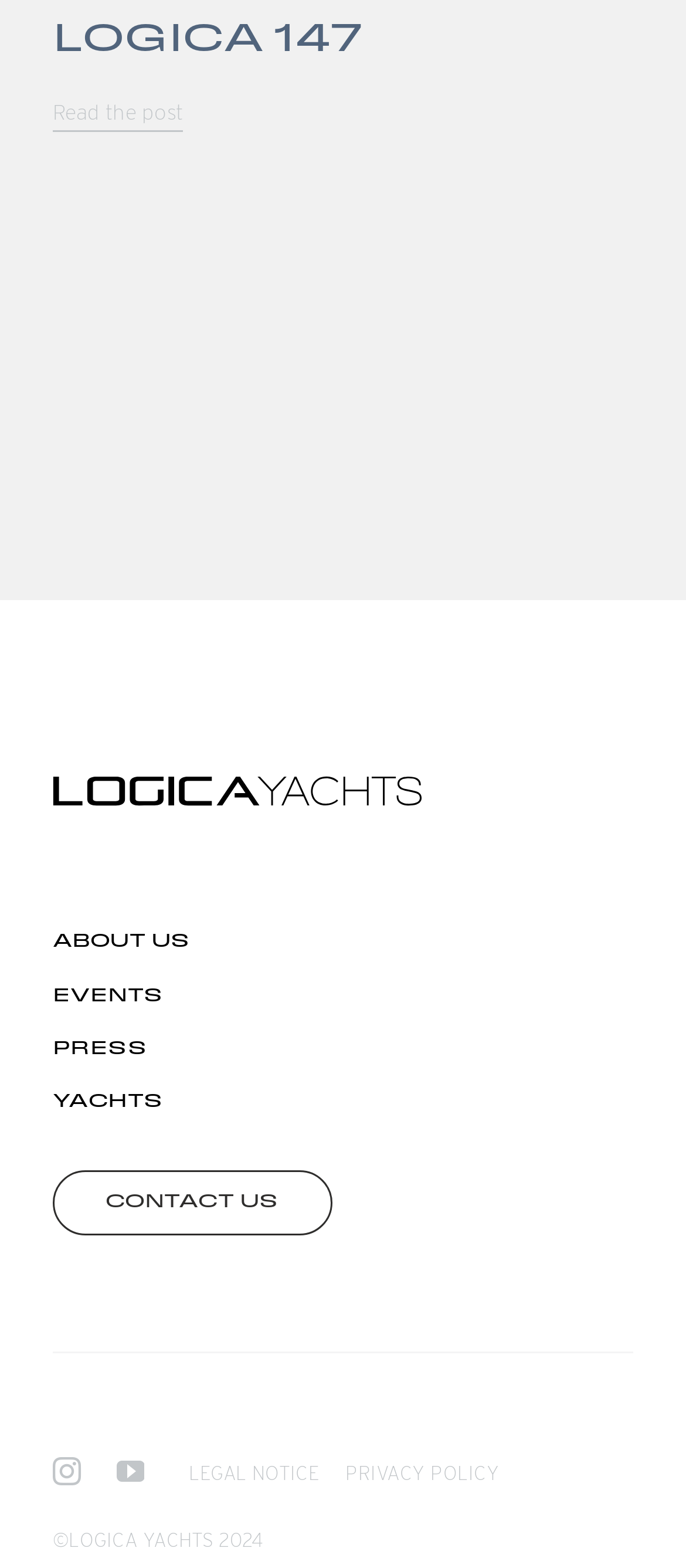Locate the UI element described by ©LOGICA YACHTS 2024 and provide its bounding box coordinates. Use the format (top-left x, top-left y, bottom-right x, bottom-right y) with all values as floating point numbers between 0 and 1.

[0.077, 0.973, 0.385, 0.991]